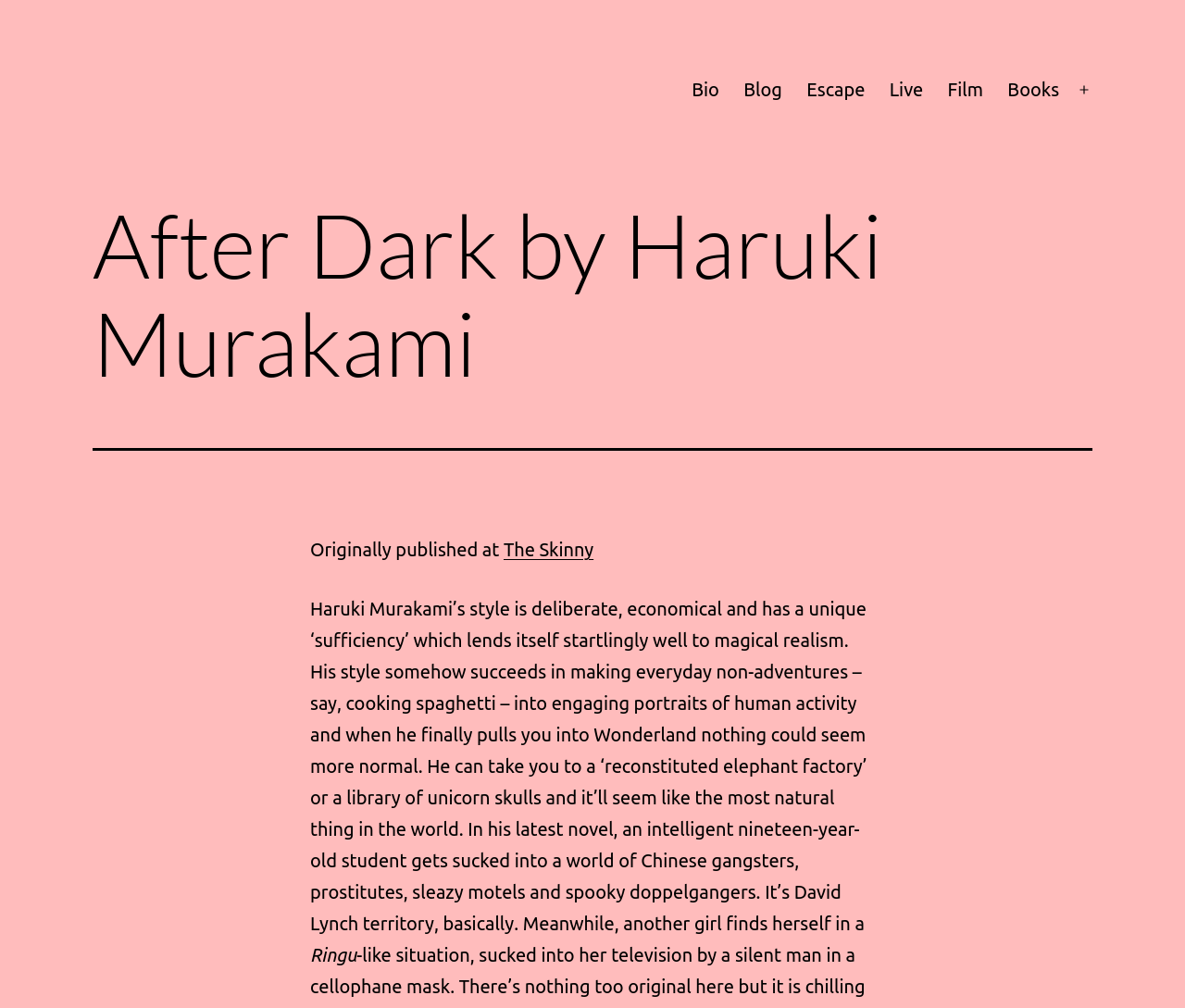Give the bounding box coordinates for this UI element: "Robert Wringham". The coordinates should be four float numbers between 0 and 1, arranged as [left, top, right, bottom].

[0.077, 0.073, 0.15, 0.126]